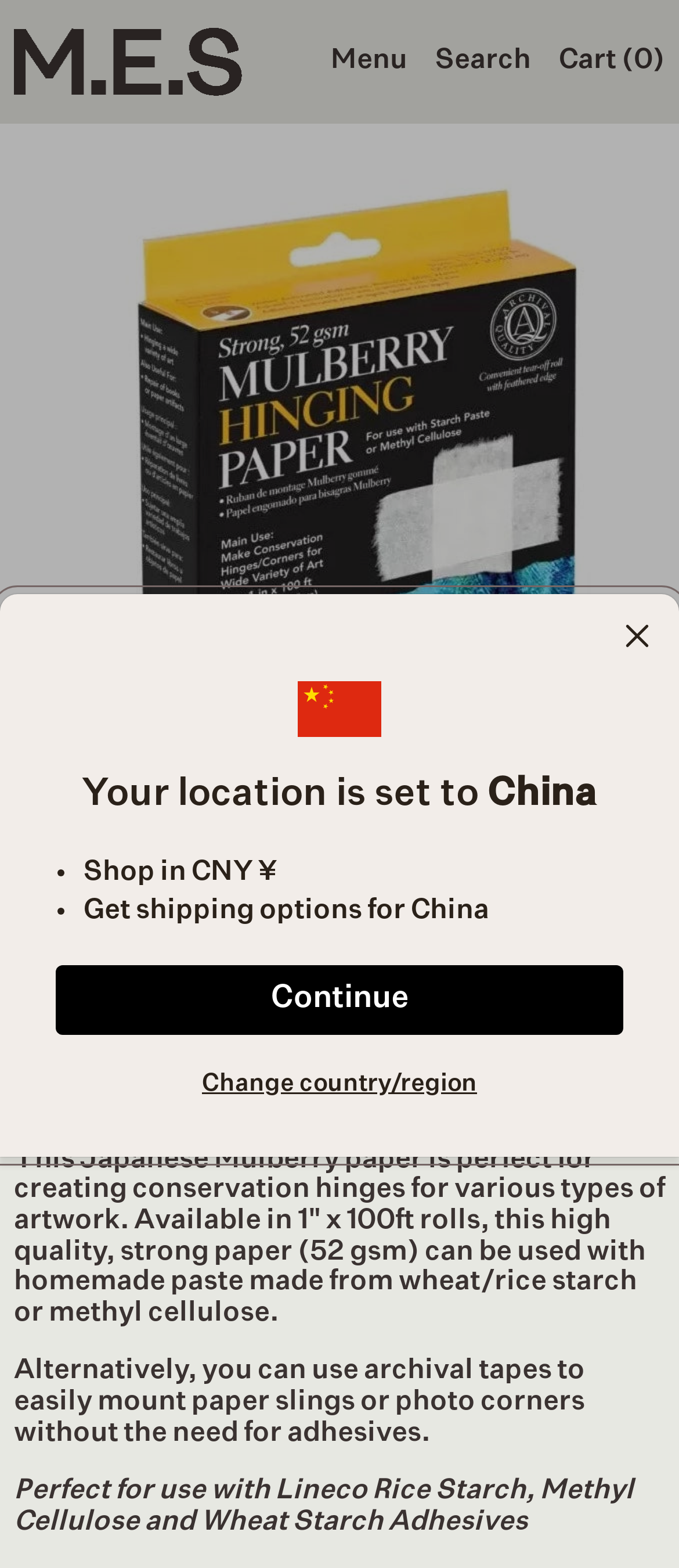Could you indicate the bounding box coordinates of the region to click in order to complete this instruction: "Dismiss the location notification".

[0.918, 0.397, 0.959, 0.414]